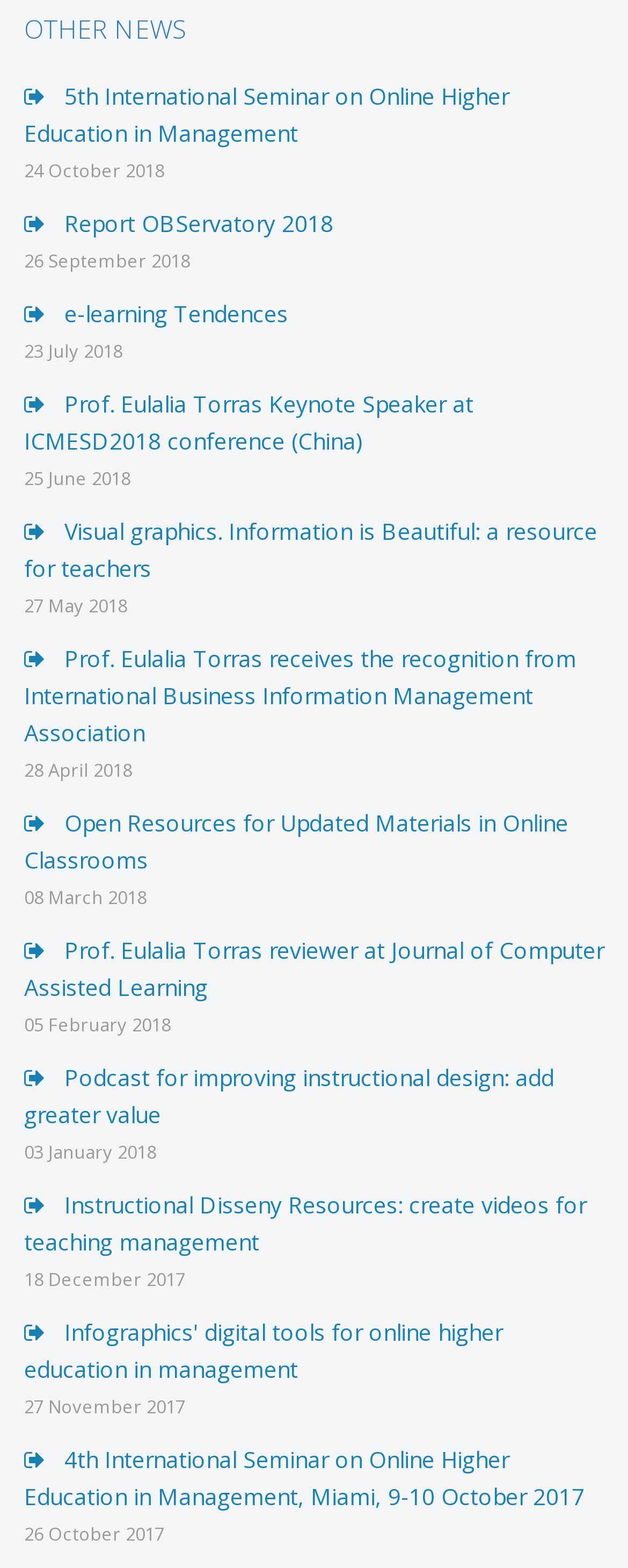What is the title of the heading?
Could you give a comprehensive explanation in response to this question?

The title of the heading can be found at the top of the webpage, which is 'OTHER NEWS'.